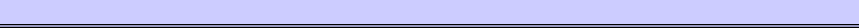Paint a vivid picture with your description of the image.

The image features a header section from a webpage titled "PBase Guestbook for Jorge Rocafort." This section is designed as a navigation toolbar, allowing users to easily access various photo-related features. Each segment includes links to functionalities such as "Photo Sharing and Upload," "Picture Albums," "Photo Forums," "Search Pictures," and "Popular Photos." The layout is organized in a clean, horizontal format, providing quick access to user-oriented options in the realm of photography. Additionally, the presence of categories like "Photography Help" and "Login" emphasizes the website's support for user interaction and engagement. The design is streamlined, aiming for ease of use during exploration of the guestbook and related galleries.